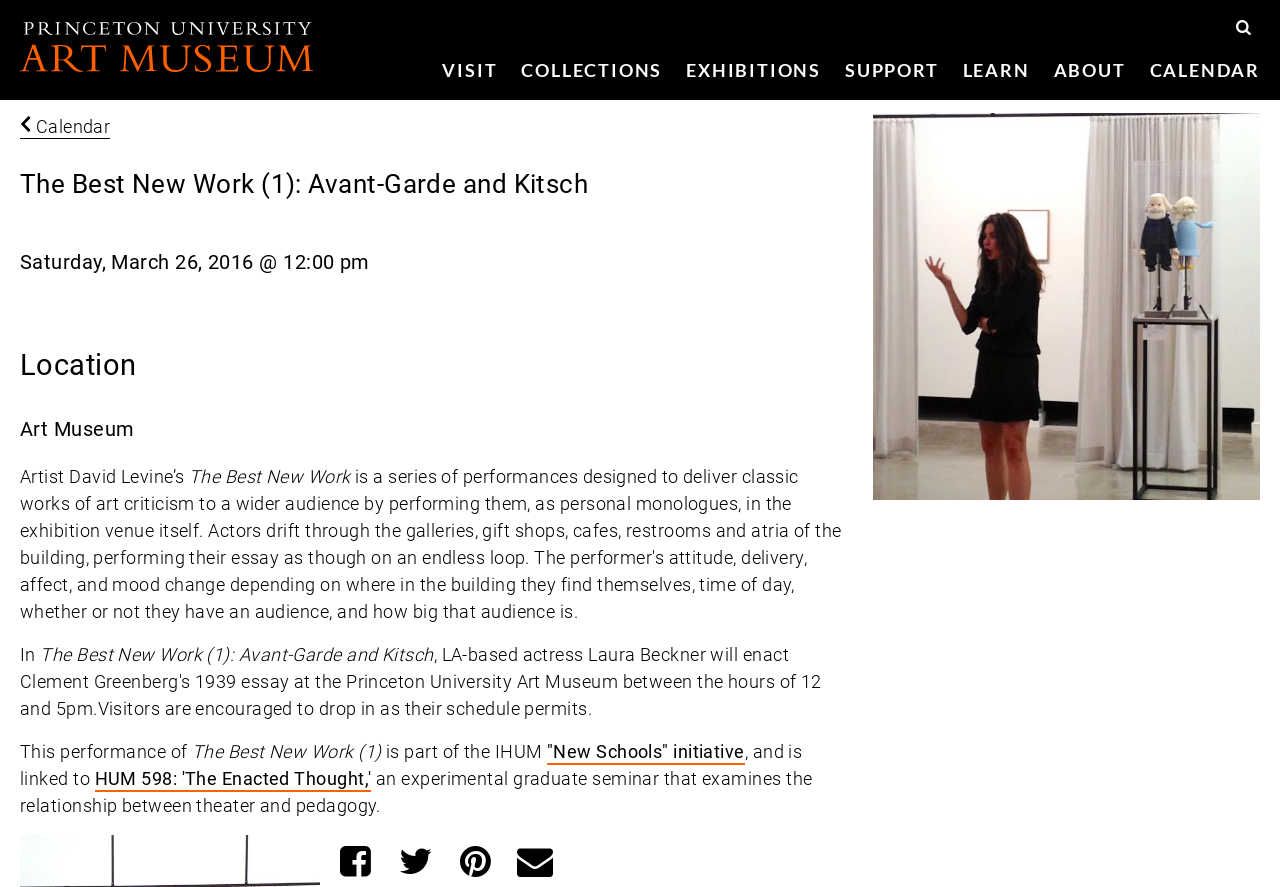Pinpoint the bounding box coordinates for the area that should be clicked to perform the following instruction: "Go to the CALENDAR page".

[0.889, 0.047, 0.984, 0.113]